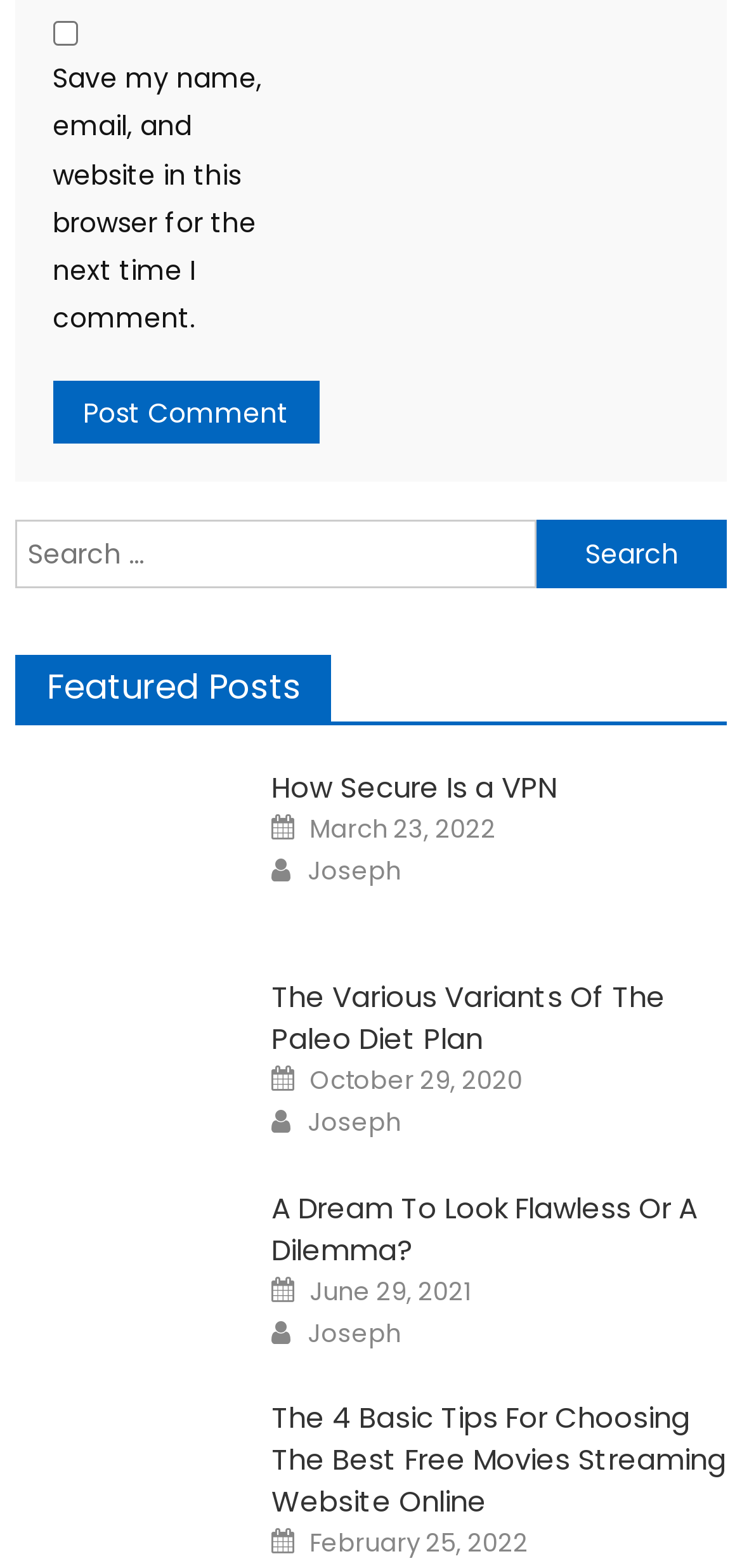Who is the author of the post 'How Secure Is a VPN'?
Answer the question based on the image using a single word or a brief phrase.

Joseph